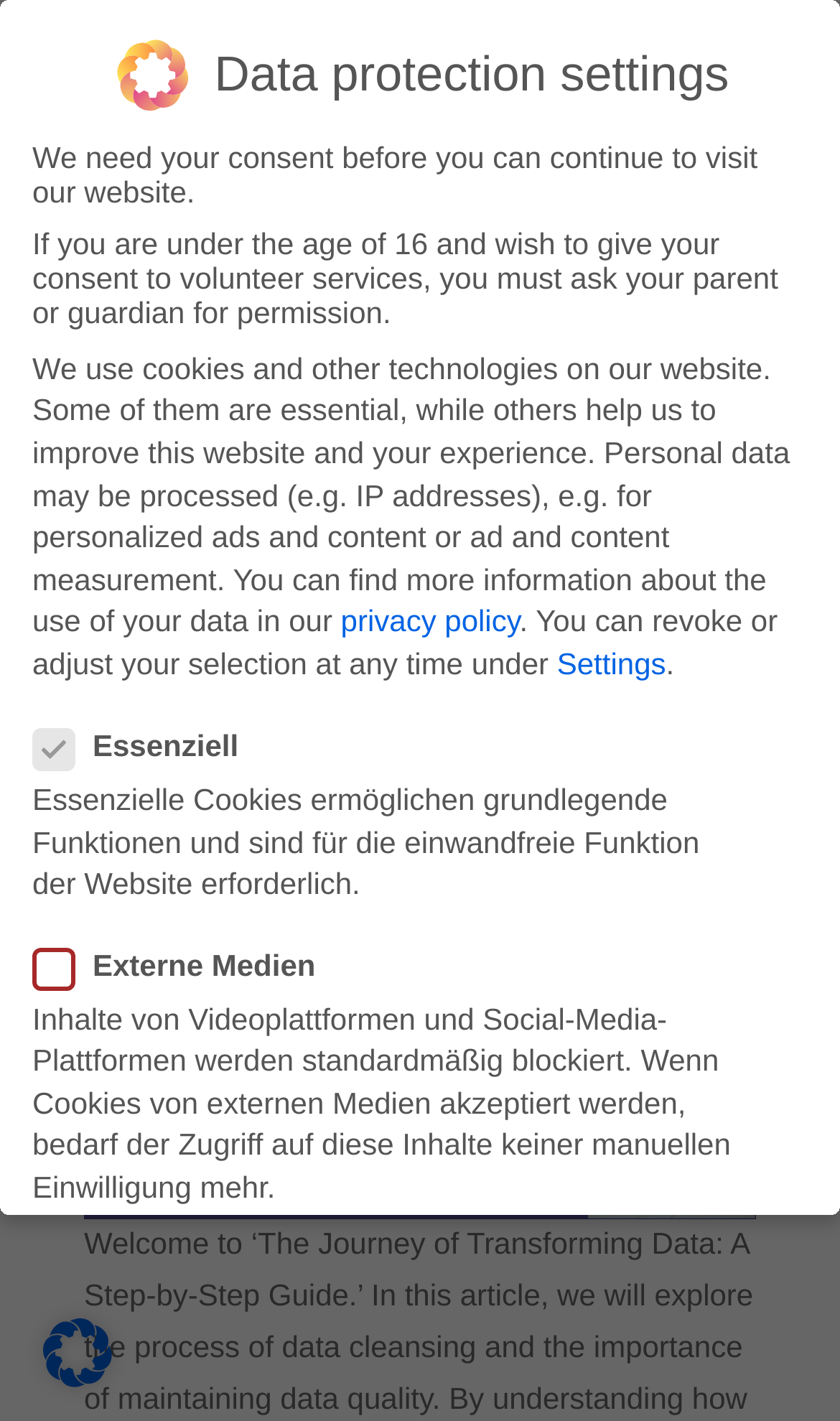What is the author of the article?
Kindly offer a comprehensive and detailed response to the question.

The author of the article can be found by looking at the text next to the heading 'The Journey of Transforming Data: A Step-by-Step Guide'. The text 'by' is followed by the author's name, which is 'Philip Mörke'.